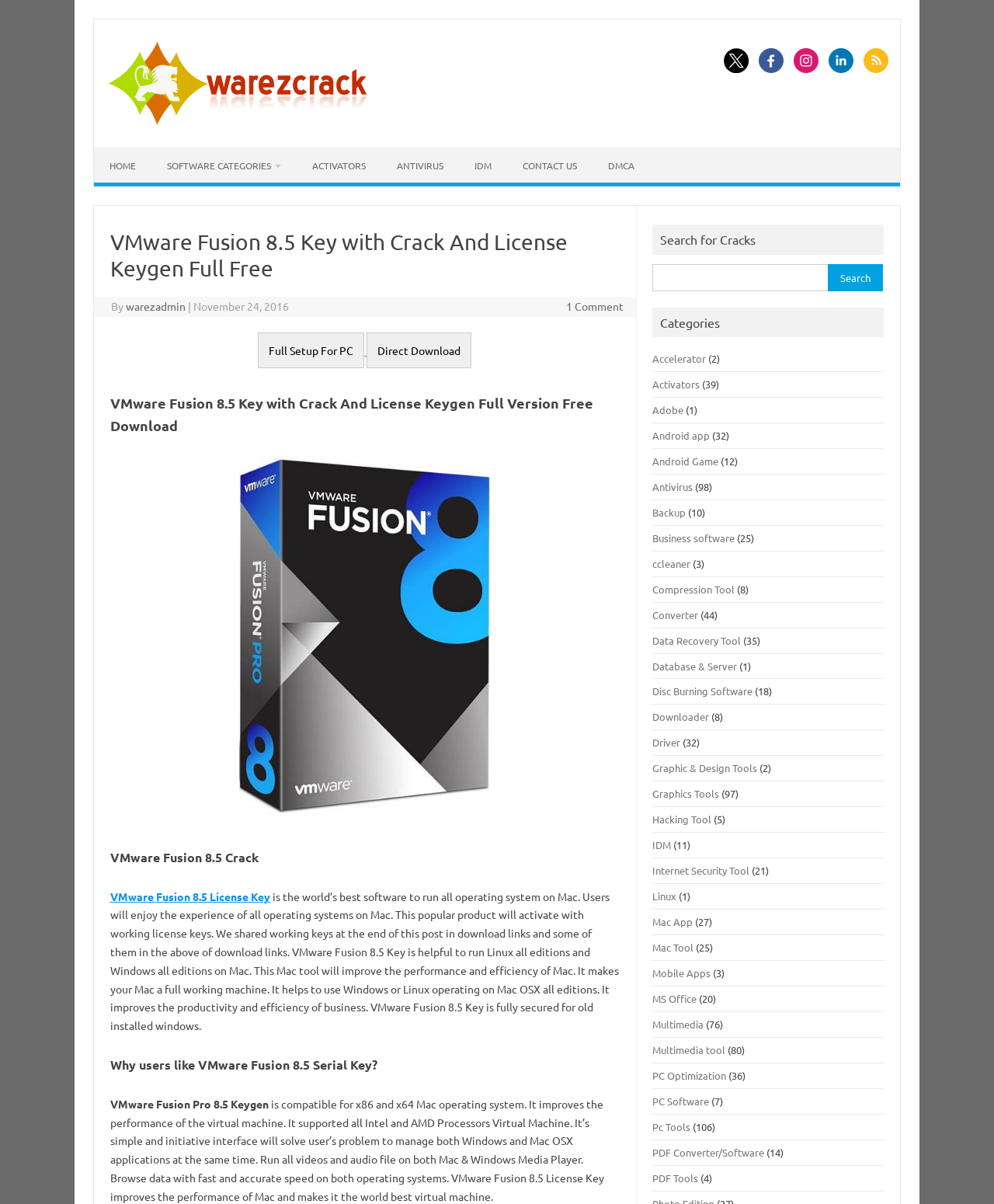How many articles are there in the 'Antivirus' category?
Provide a detailed and extensive answer to the question.

The webpage content shows that the 'Antivirus' category has '(98)' next to it, indicating that there are 98 articles in this category.